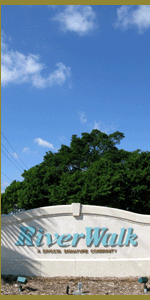Describe in detail everything you see in the image.

The image features the welcoming sign for RiverWalk, a prestigious community in West Palm Beach, Florida. The sign reads "RiverWalk" prominently, showcasing its stylish typography against a backdrop of lush green trees and a vivid blue sky. This inviting entrance reflects the community's blend of luxury amenities and serene living. As visitors approach, they are greeted by a well-maintained landscape that enhances the charm of this DiVosta built neighborhood, known for its quality construction and picturesque settings. RiverWalk is designed for those who appreciate a vibrant community atmosphere, complete with various residential options and lovely pathways for strolls and outdoor activities.